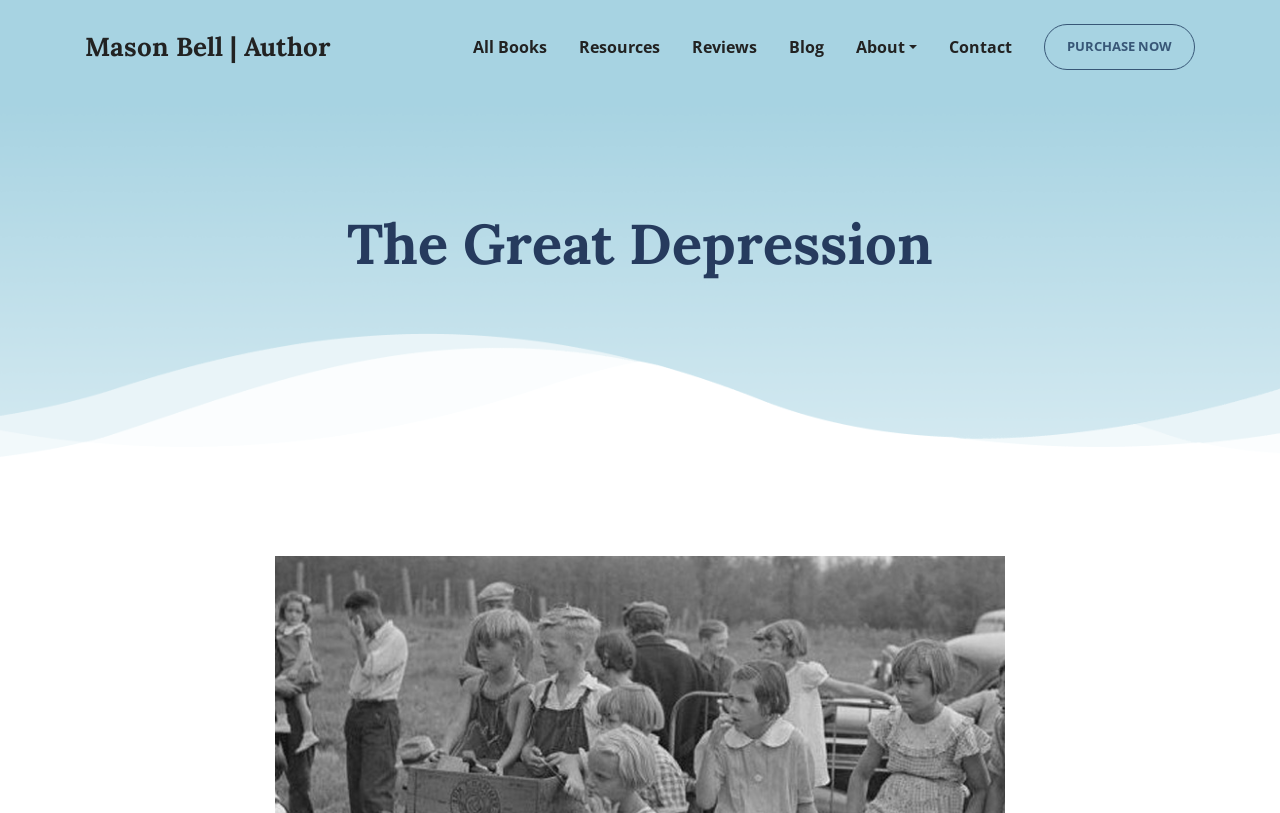Reply to the question with a brief word or phrase: What is the first link on the top navigation bar?

Mason Bell | Author